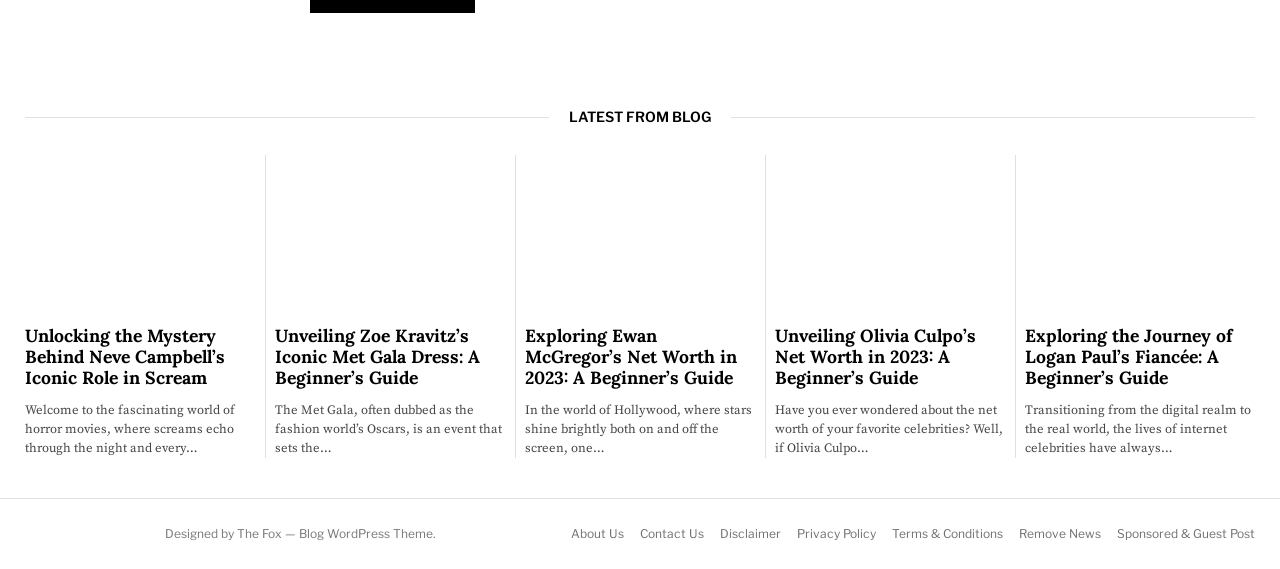What is the topic of the first article?
Provide a thorough and detailed answer to the question.

I looked at the first article element and found the heading 'Unlocking the Mystery Behind Neve Campbell’s Iconic Role in Scream', which suggests that the topic of the first article is Neve Campbell's role in the movie Scream.